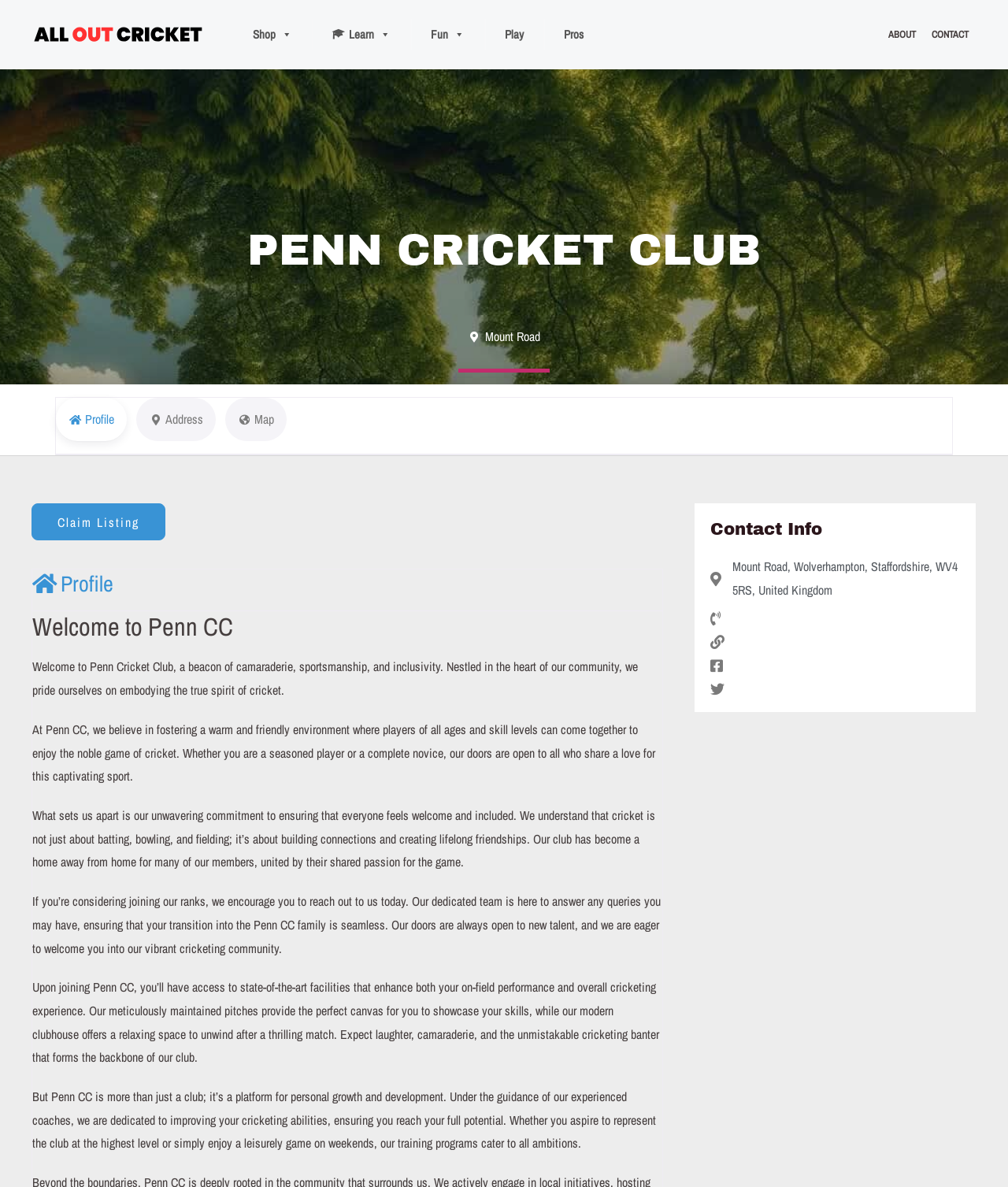What is the name of the cricket club?
Use the image to answer the question with a single word or phrase.

Penn Cricket Club